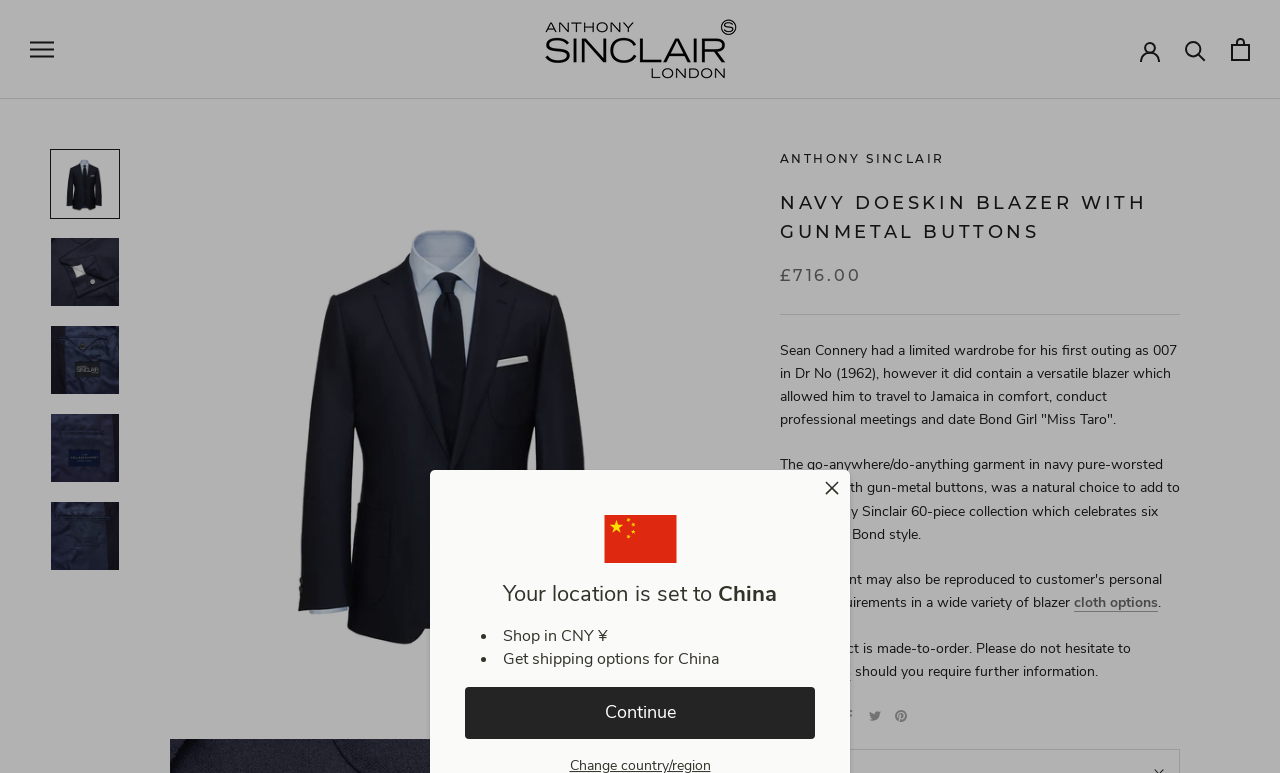Find the bounding box coordinates of the clickable element required to execute the following instruction: "Dismiss the notification". Provide the coordinates as four float numbers between 0 and 1, i.e., [left, top, right, bottom].

[0.644, 0.621, 0.656, 0.649]